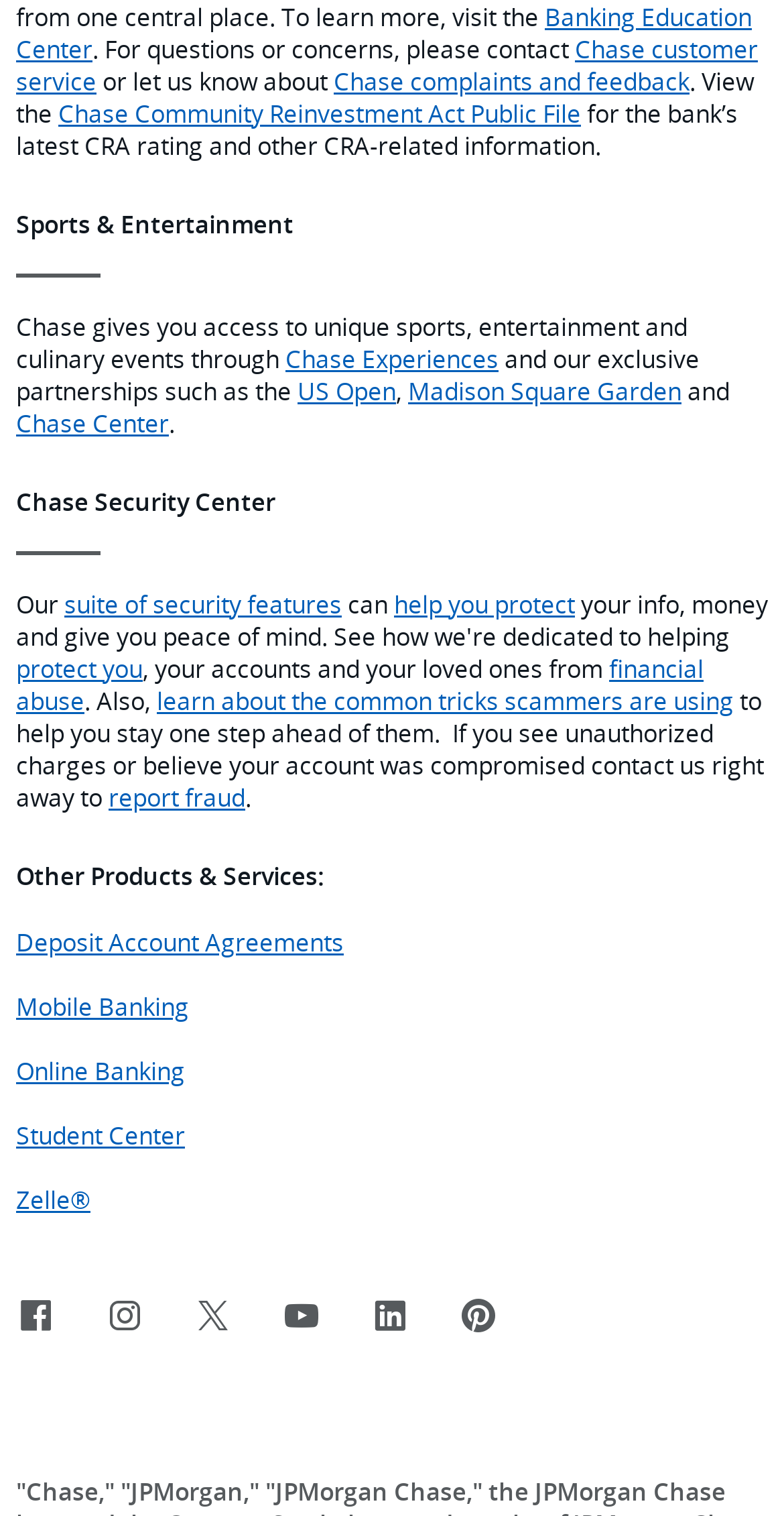Identify the bounding box coordinates for the element you need to click to achieve the following task: "Learn about Chase Experiences". The coordinates must be four float values ranging from 0 to 1, formatted as [left, top, right, bottom].

[0.364, 0.225, 0.636, 0.246]